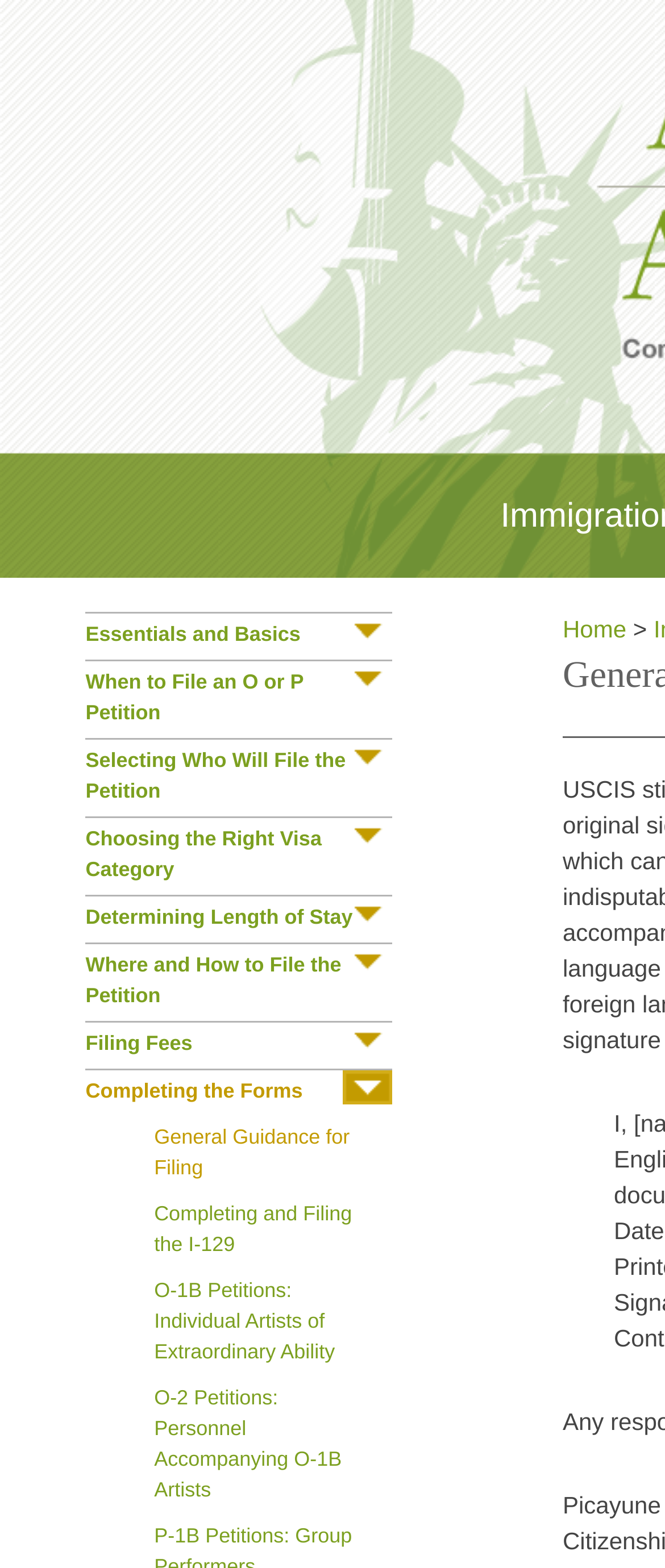What is the topic of the last link on the webpage?
Give a one-word or short-phrase answer derived from the screenshot.

O-2 Petitions